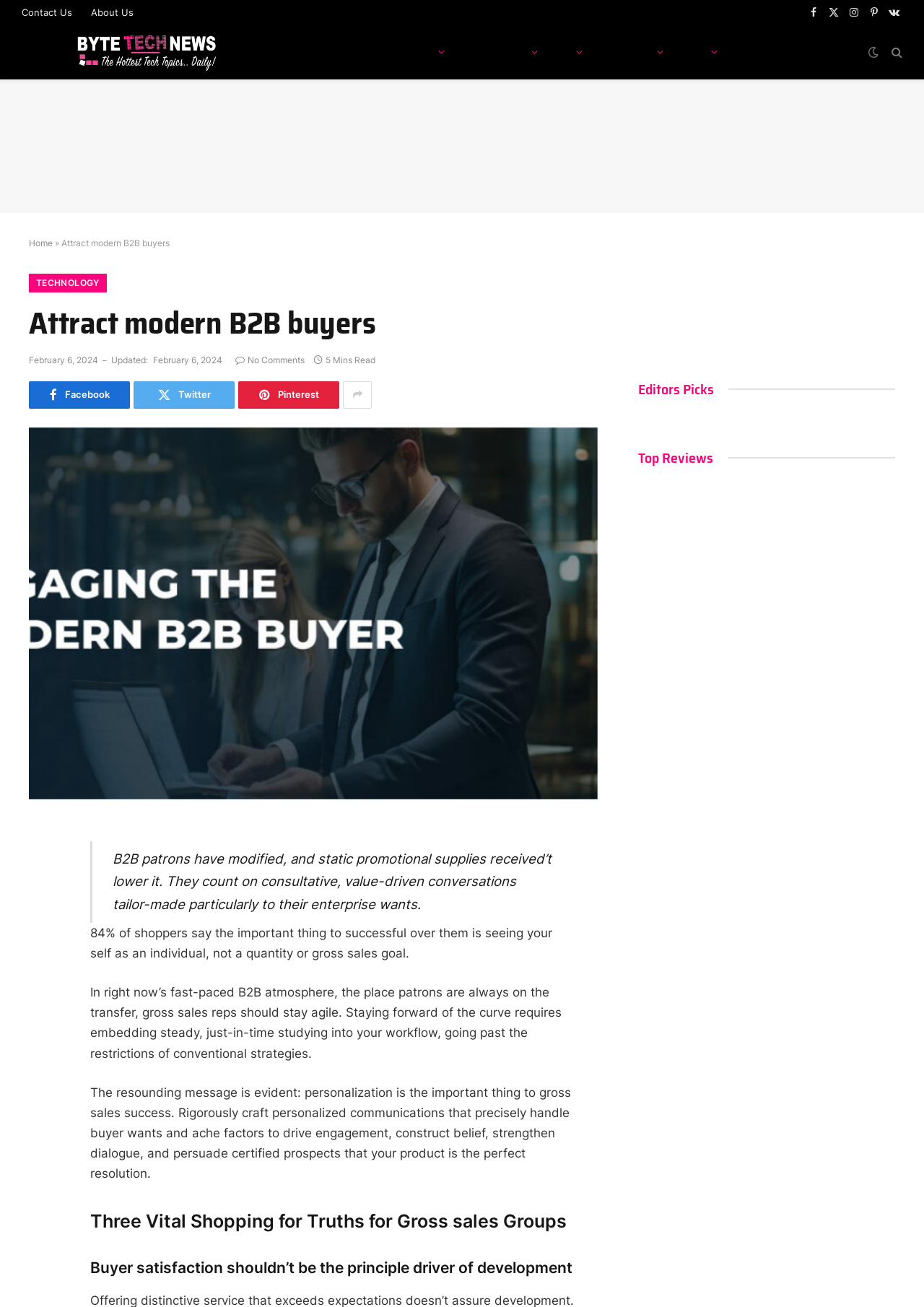Respond with a single word or short phrase to the following question: 
What is the topic of the article?

Attract modern B2B buyers